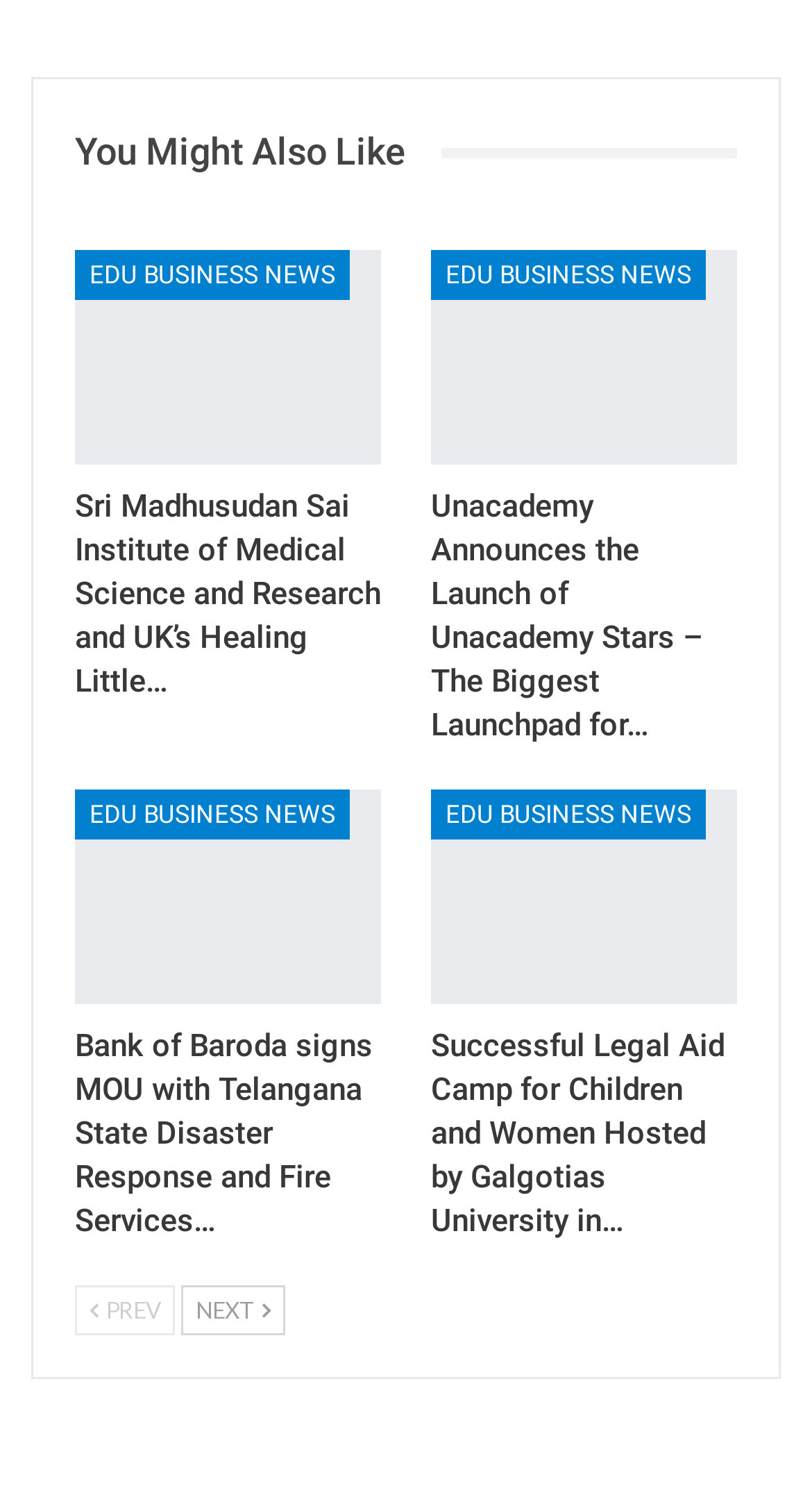Locate the bounding box coordinates of the element to click to perform the following action: 'Go to 'EDU BUSINESS NEWS''. The coordinates should be given as four float values between 0 and 1, in the form of [left, top, right, bottom].

[0.092, 0.166, 0.431, 0.2]